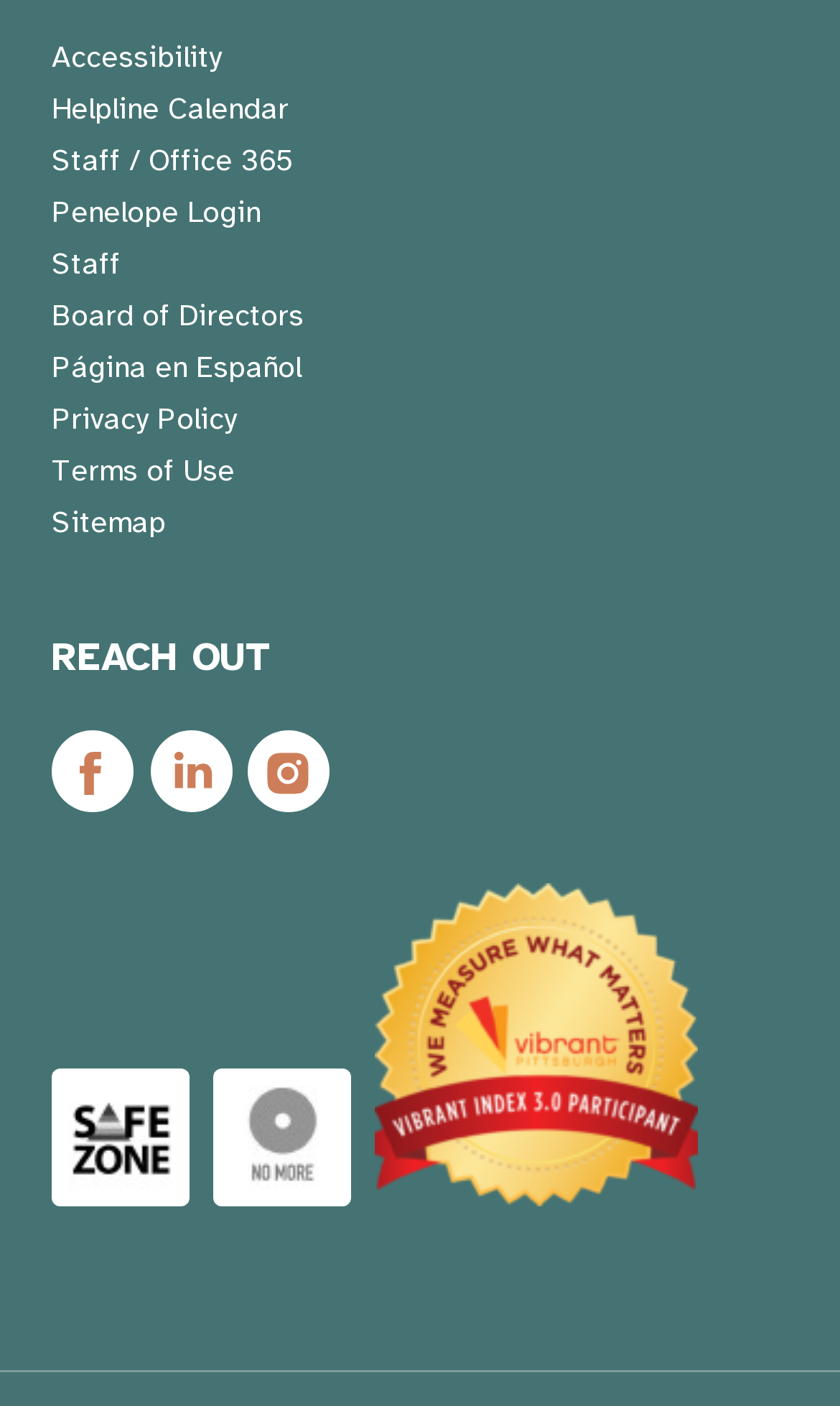Find the bounding box coordinates of the element to click in order to complete this instruction: "Visit Facebook". The bounding box coordinates must be four float numbers between 0 and 1, denoted as [left, top, right, bottom].

[0.062, 0.519, 0.159, 0.577]